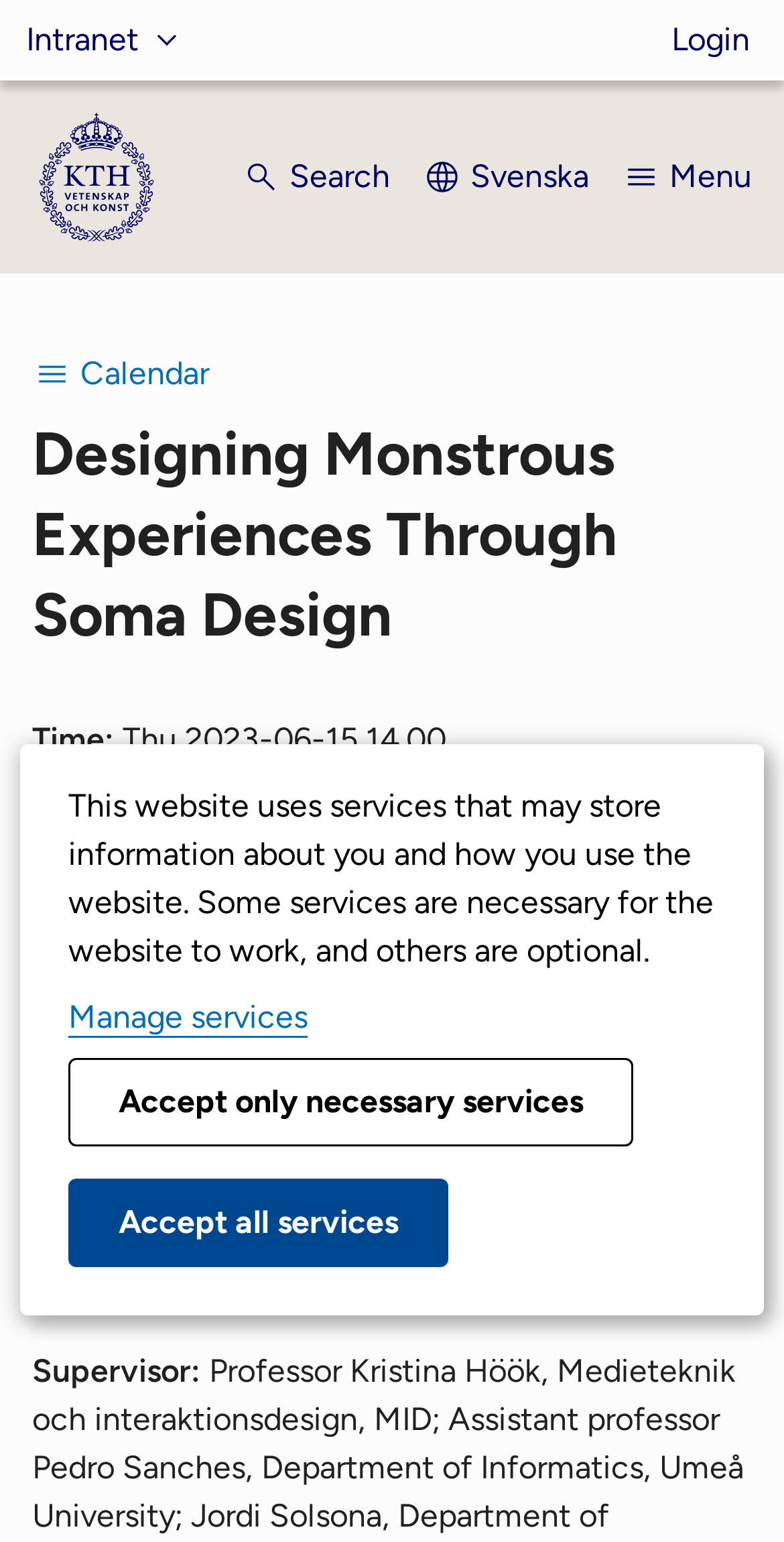Identify the bounding box coordinates of the specific part of the webpage to click to complete this instruction: "Switch to Swedish language".

[0.538, 0.089, 0.751, 0.141]